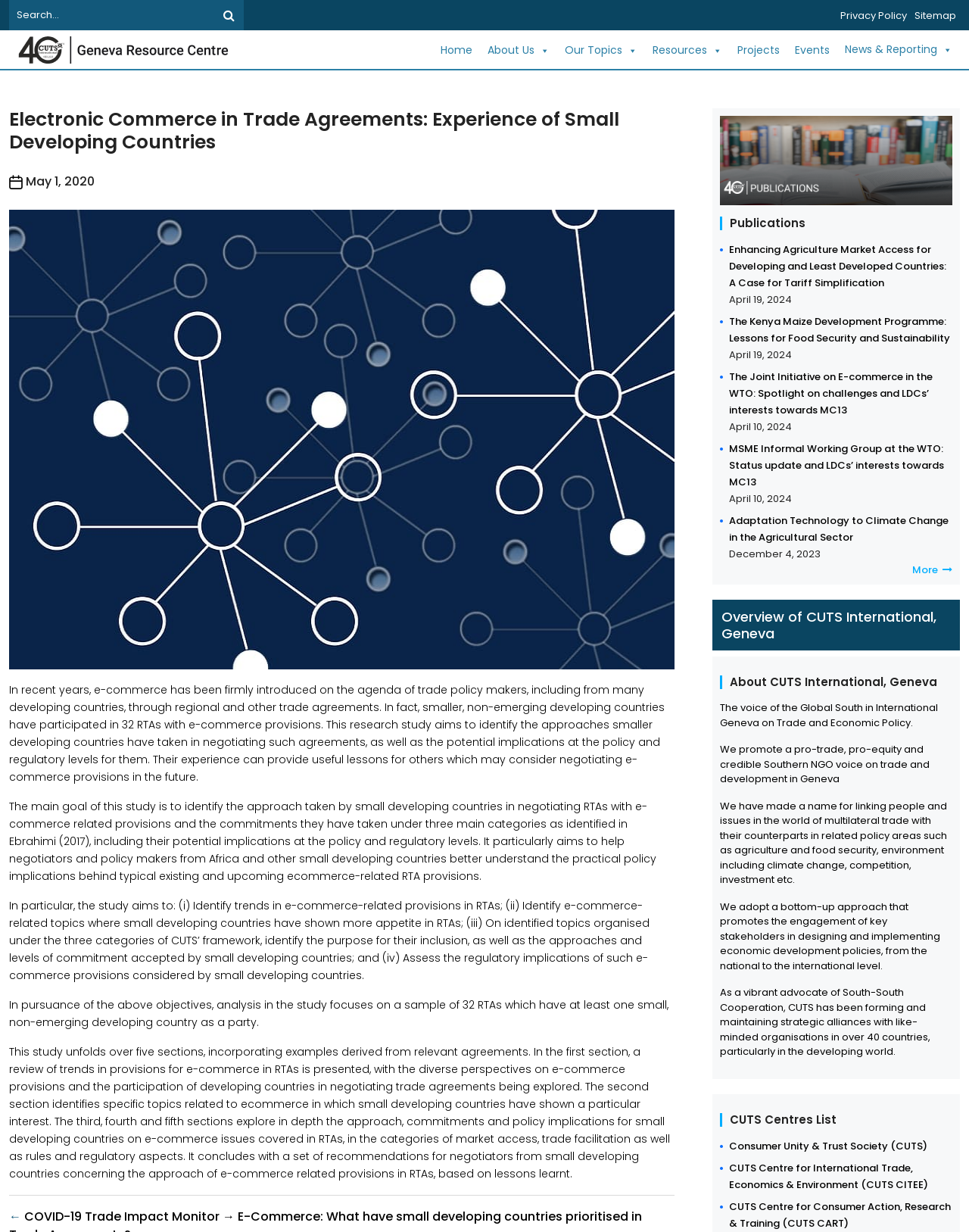Respond with a single word or phrase:
What is the purpose of the study mentioned on this webpage?

To identify approaches of small developing countries